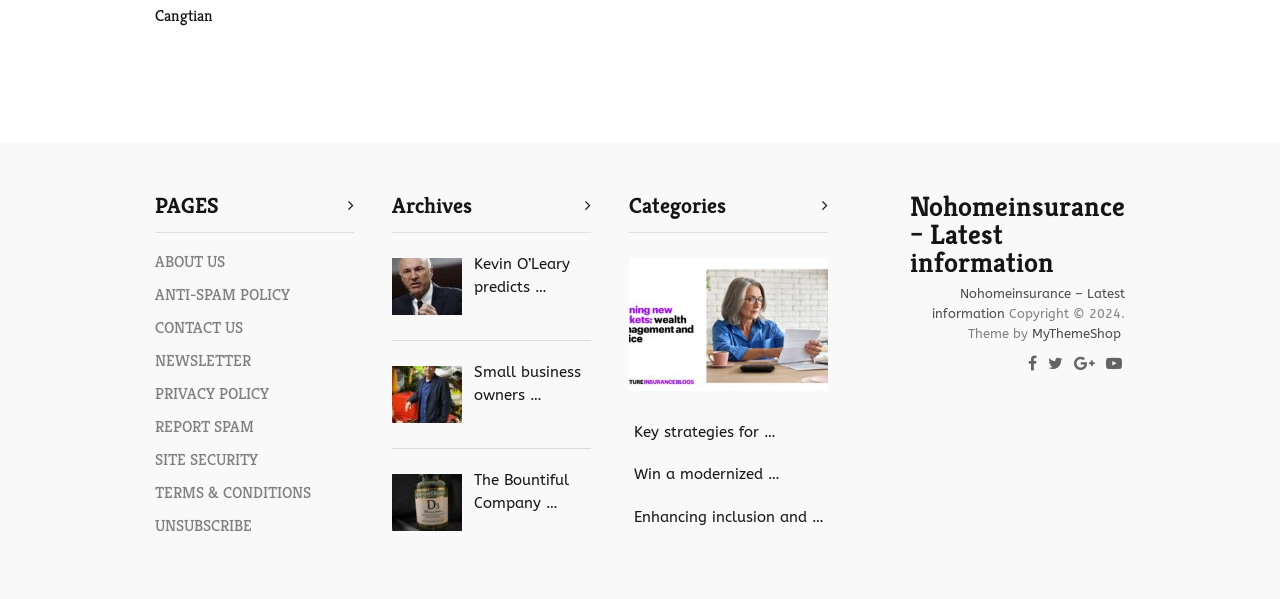Identify the bounding box coordinates of the region that needs to be clicked to carry out this instruction: "Read the 'ANTI-SPAM POLICY'". Provide these coordinates as four float numbers ranging from 0 to 1, i.e., [left, top, right, bottom].

[0.121, 0.474, 0.227, 0.509]